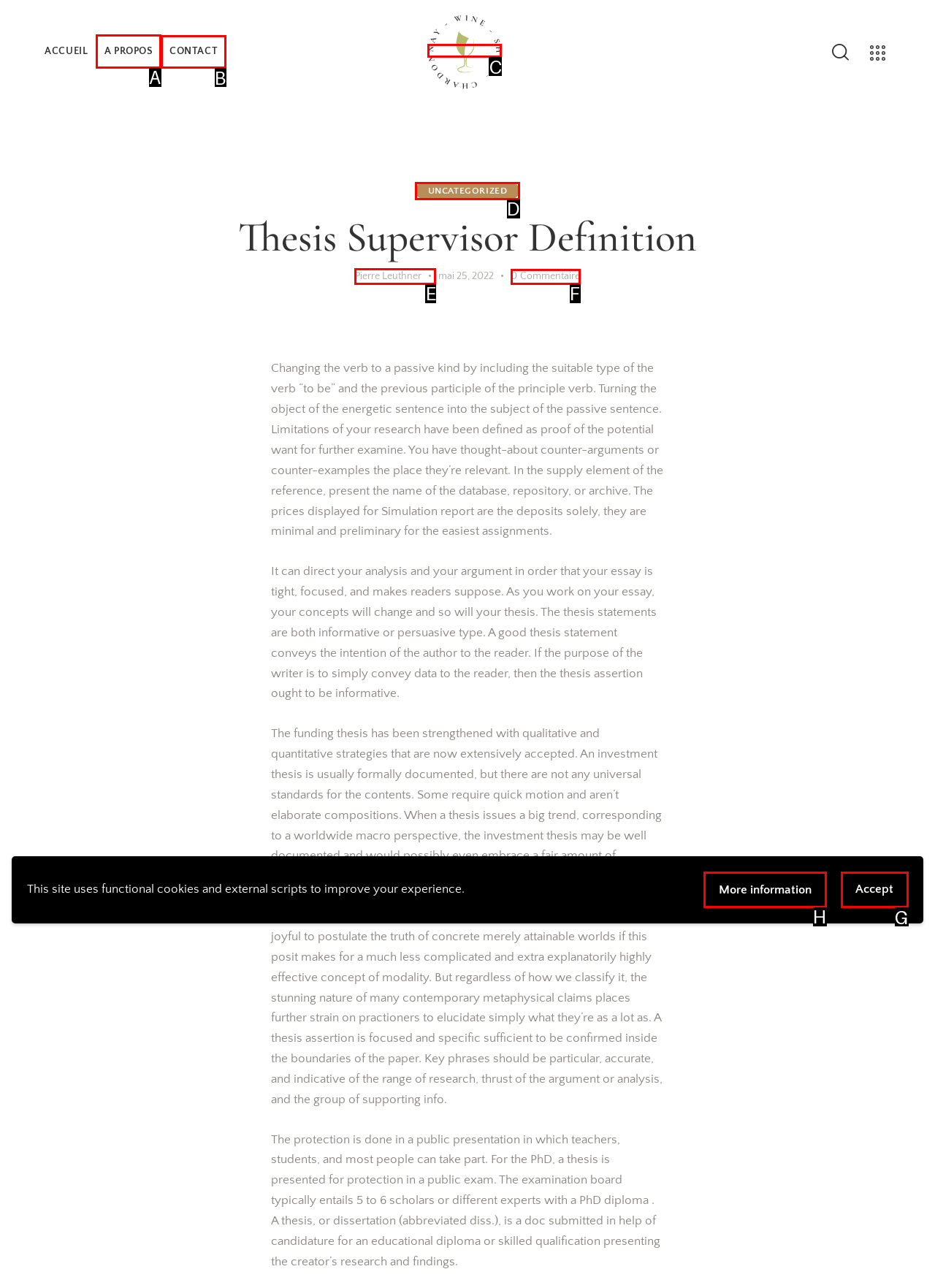Identify the HTML element to select in order to accomplish the following task: Click the 'A PROPOS' link
Reply with the letter of the chosen option from the given choices directly.

A